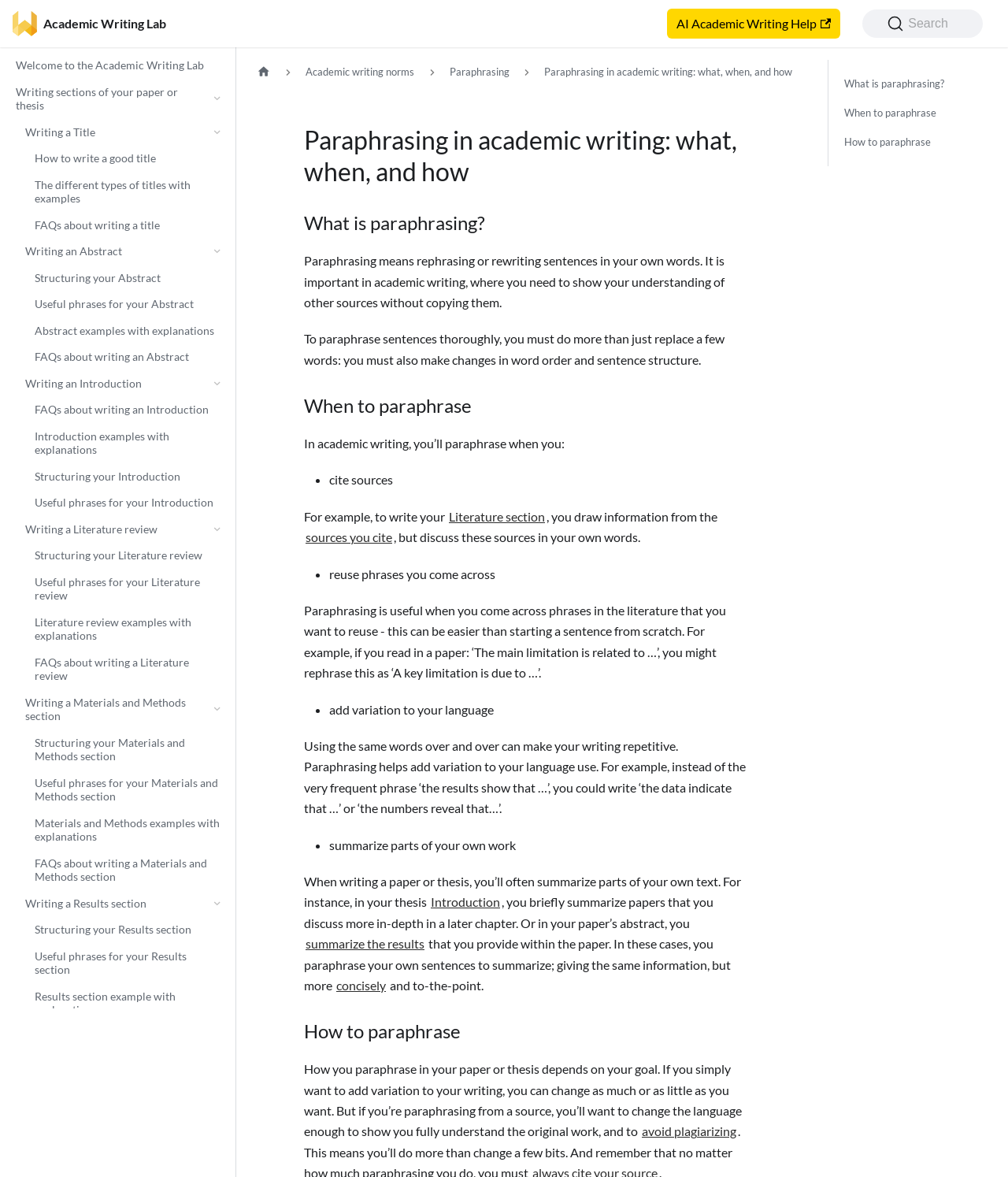Provide a brief response to the question using a single word or phrase: 
How can paraphrasing help in writing?

adds variation to language